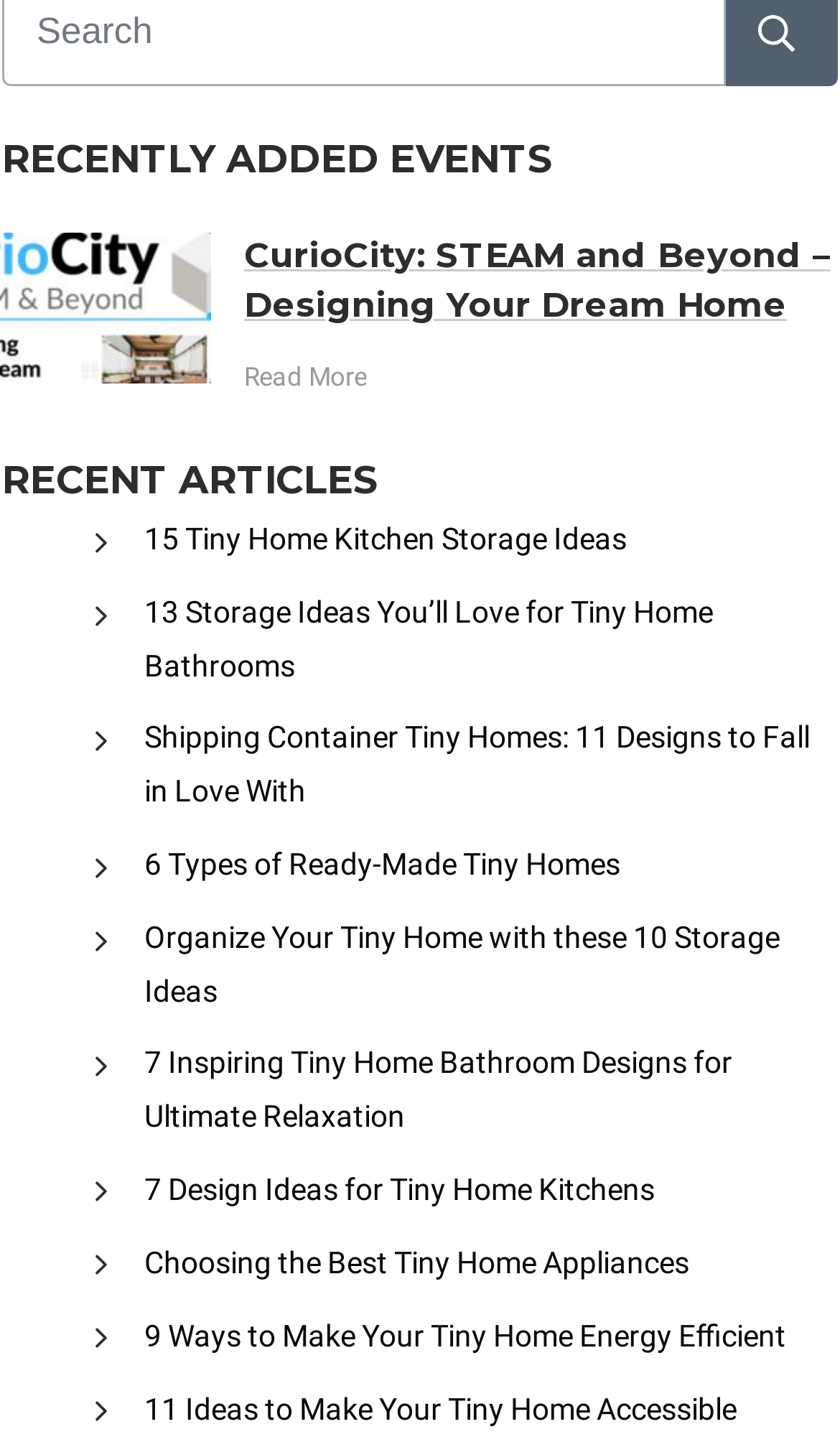Identify the bounding box coordinates of the section that should be clicked to achieve the task described: "Explore 11 Ideas to Make Your Tiny Home Accessible".

[0.172, 0.959, 0.877, 0.996]